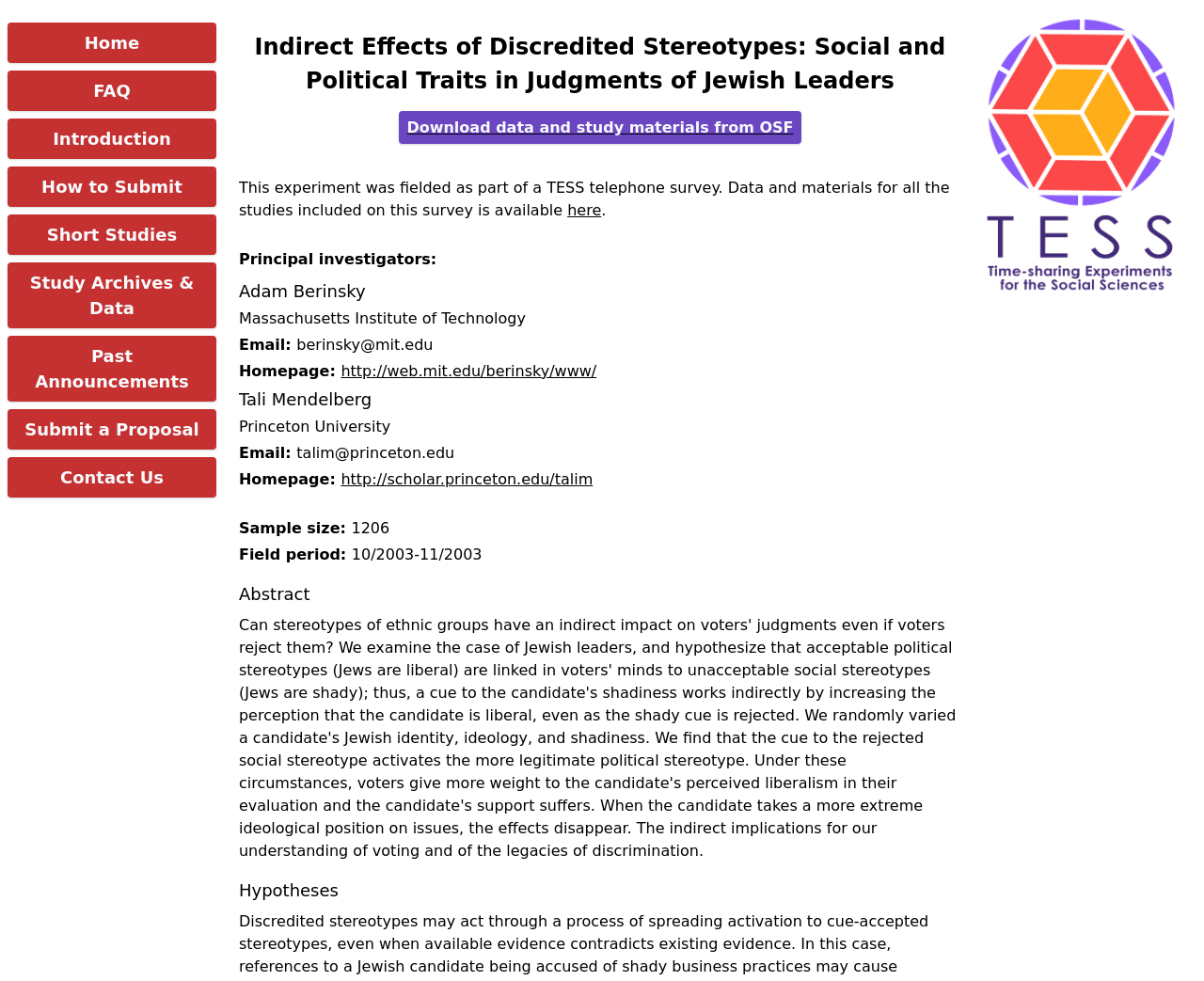Use one word or a short phrase to answer the question provided: 
How many participants were in the study?

1206